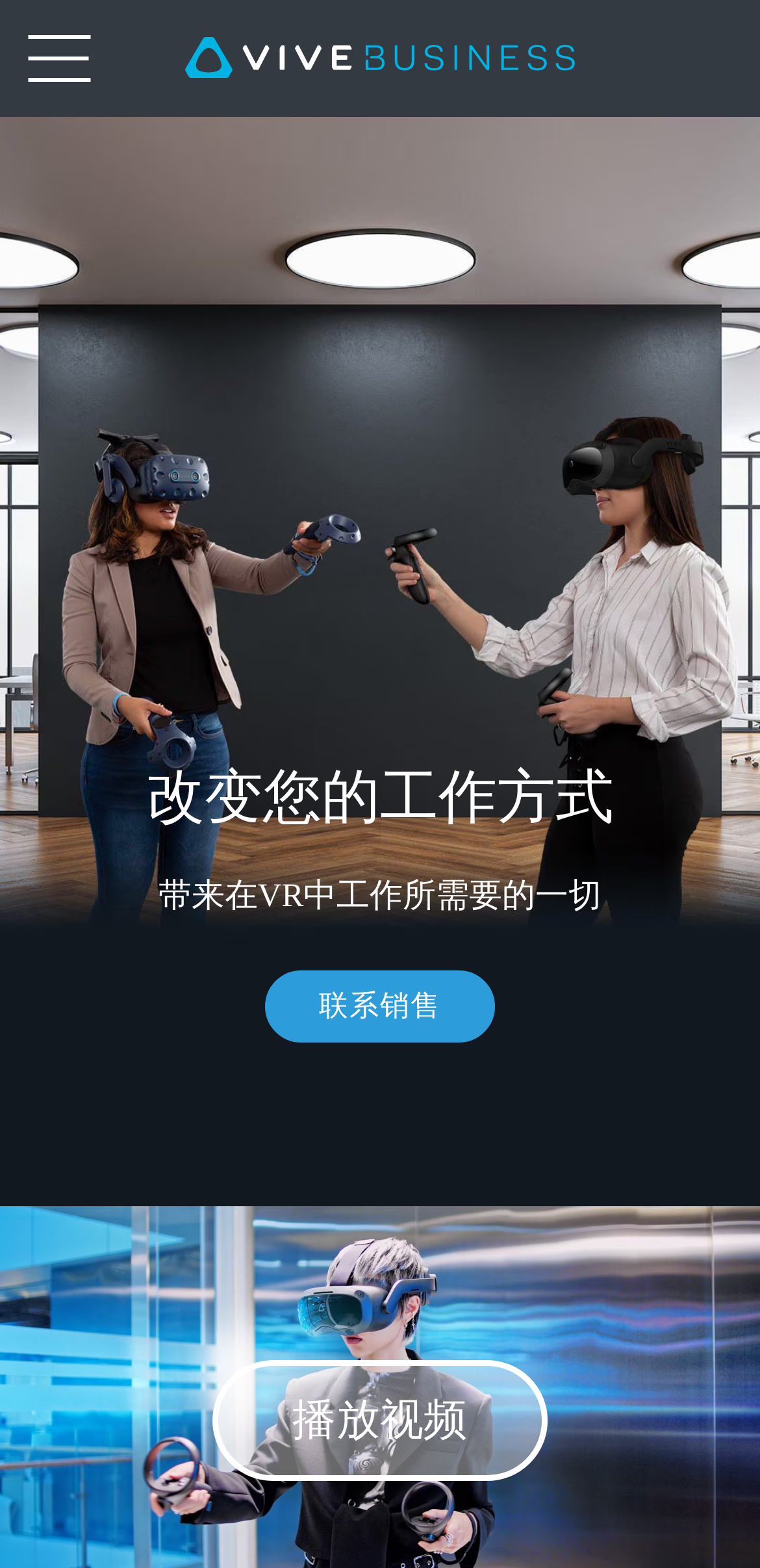Utilize the details in the image to give a detailed response to the question: What is the tone of the webpage?

The use of formal language, such as '企业级 VR' (enterprise-level VR), and the emphasis on '专业安全培训' (professional security training) suggest that the tone of the webpage is professional and focused on showcasing the capabilities of VIVE Business in a corporate setting.